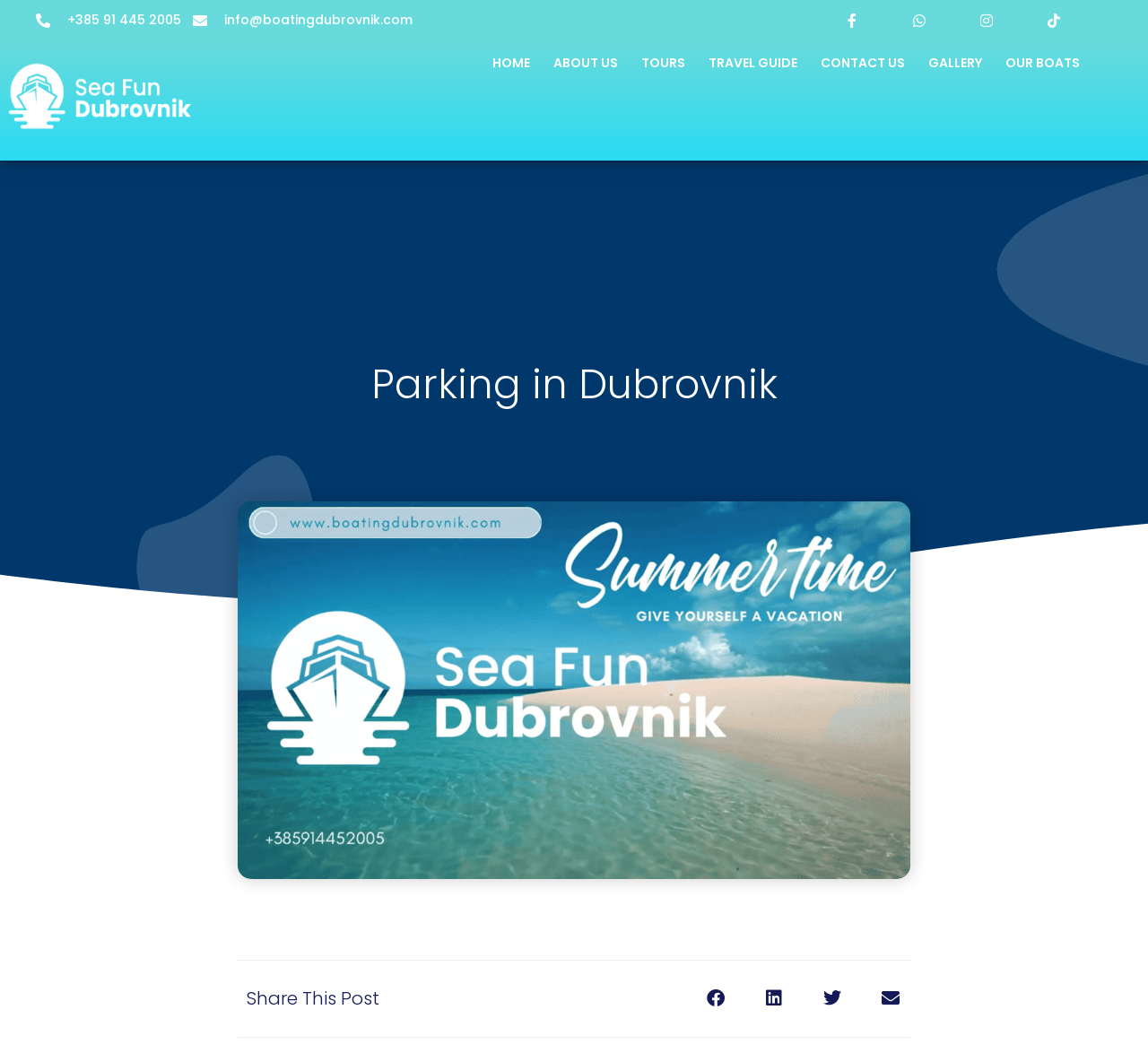Determine the bounding box coordinates of the clickable region to execute the instruction: "Read about travel guide". The coordinates should be four float numbers between 0 and 1, denoted as [left, top, right, bottom].

[0.617, 0.051, 0.695, 0.068]